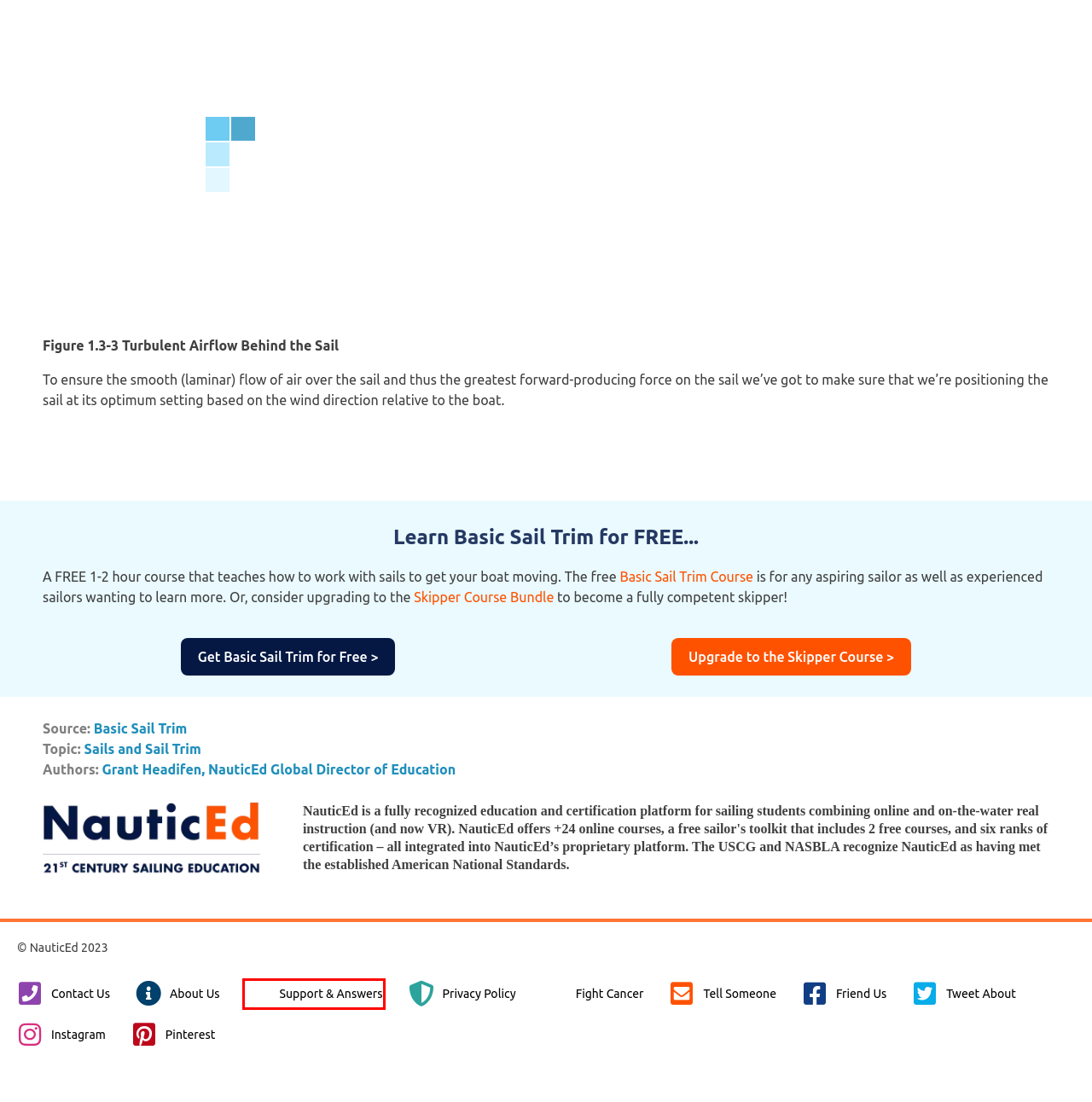Examine the screenshot of a webpage with a red bounding box around an element. Then, select the webpage description that best represents the new page after clicking the highlighted element. Here are the descriptions:
A. Fight Childhood Brain Cancer
B. About NauticEd - Learn About NauticEd - Contacting Us
C. Sailing Charter Vacations Through NauticEd
D. Support : STUDENT FAQ and SUPPORT  (no login required - your answer will be emailed to you)
E. Sailing Blog - NauticEd Sailing Blog
F. NauticEd - Contact Us
G. NauticEd Sailing Education - Learn to Sail and get Sailing Certifications
H. Skipper Large Sailboats 2 Online Courses Bundle | NauticEd

D